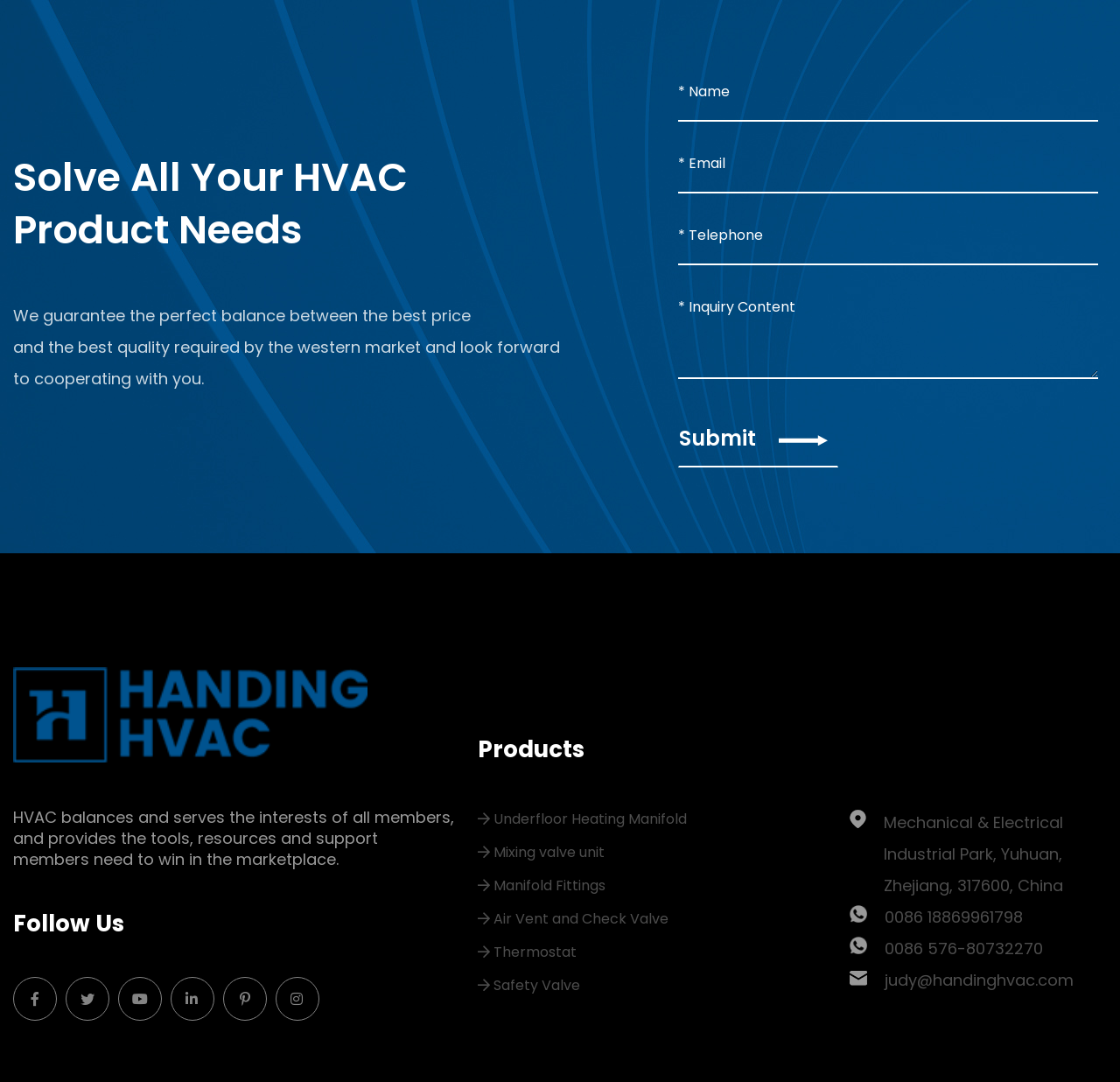Locate the bounding box coordinates of the element's region that should be clicked to carry out the following instruction: "Follow us on youtube". The coordinates need to be four float numbers between 0 and 1, i.e., [left, top, right, bottom].

[0.105, 0.903, 0.145, 0.943]